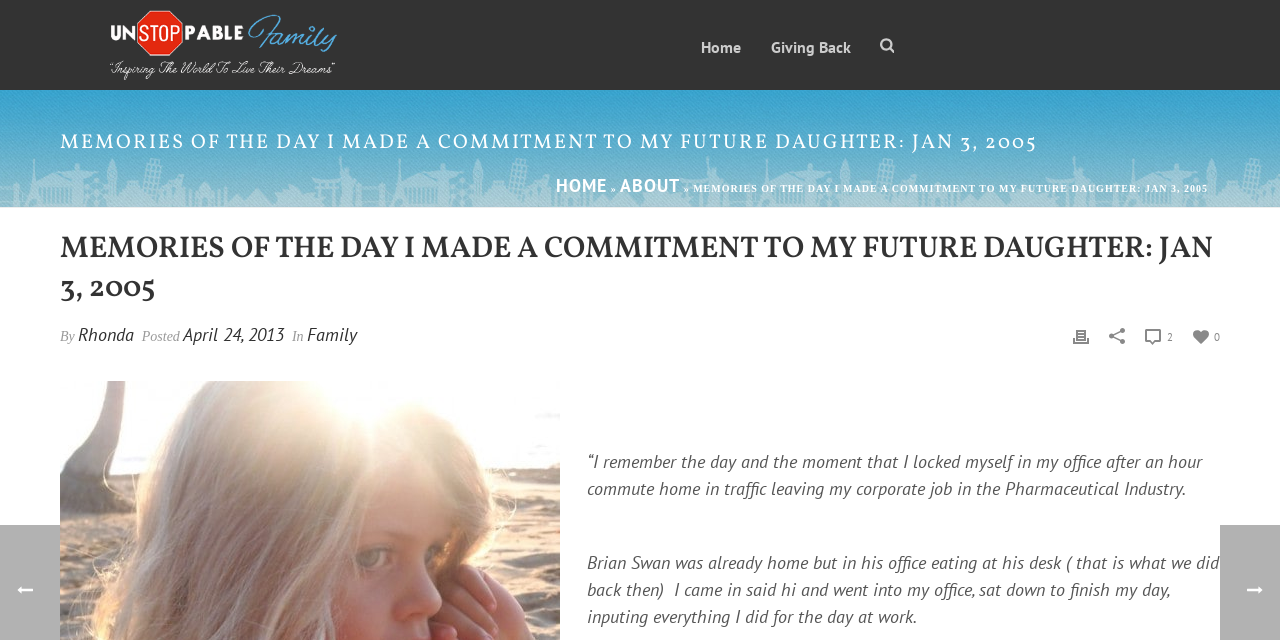Please identify the bounding box coordinates of the element that needs to be clicked to perform the following instruction: "Click on the 'Rhonda' link".

[0.061, 0.505, 0.105, 0.541]